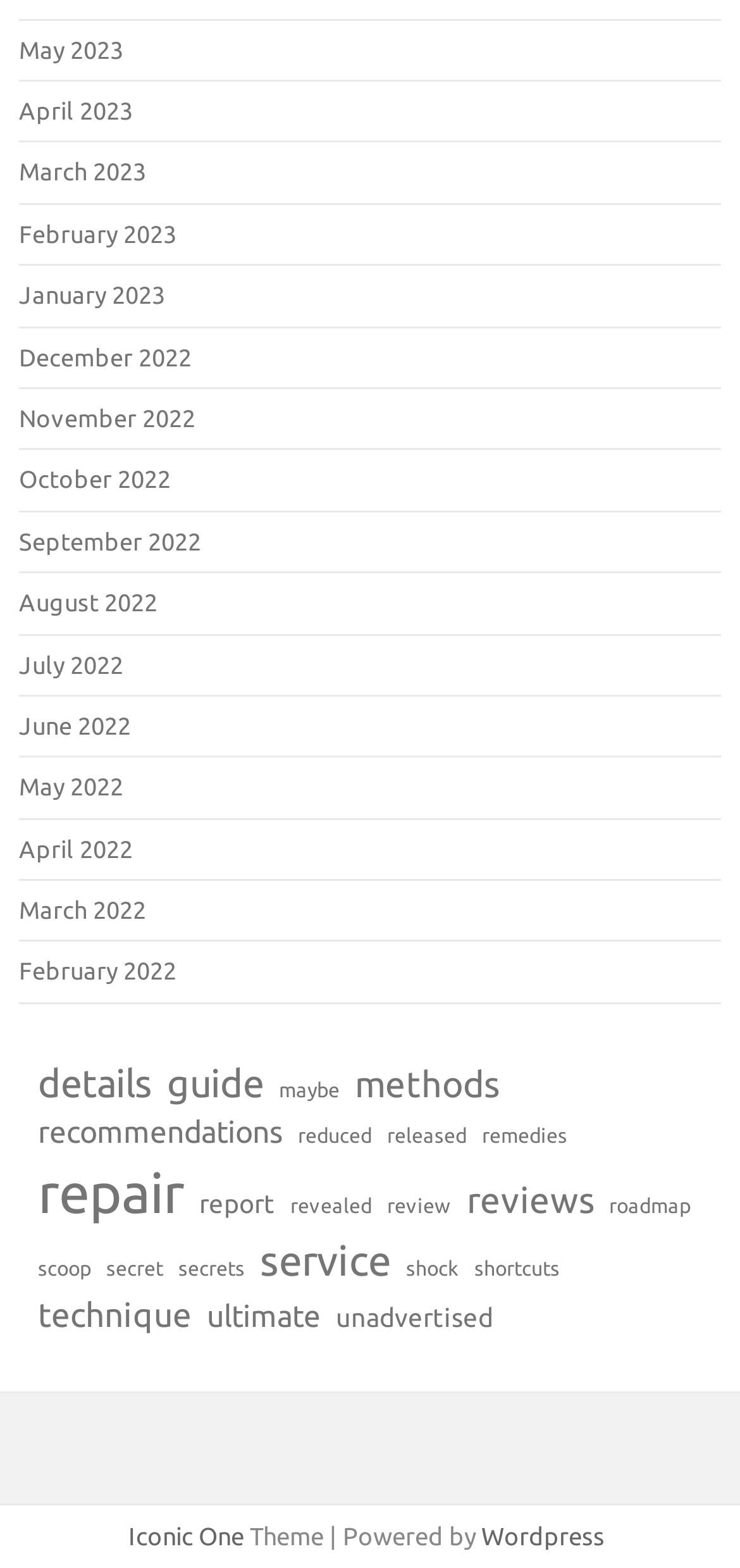Find the bounding box coordinates of the area that needs to be clicked in order to achieve the following instruction: "Check the roadmap". The coordinates should be specified as four float numbers between 0 and 1, i.e., [left, top, right, bottom].

[0.823, 0.76, 0.933, 0.778]